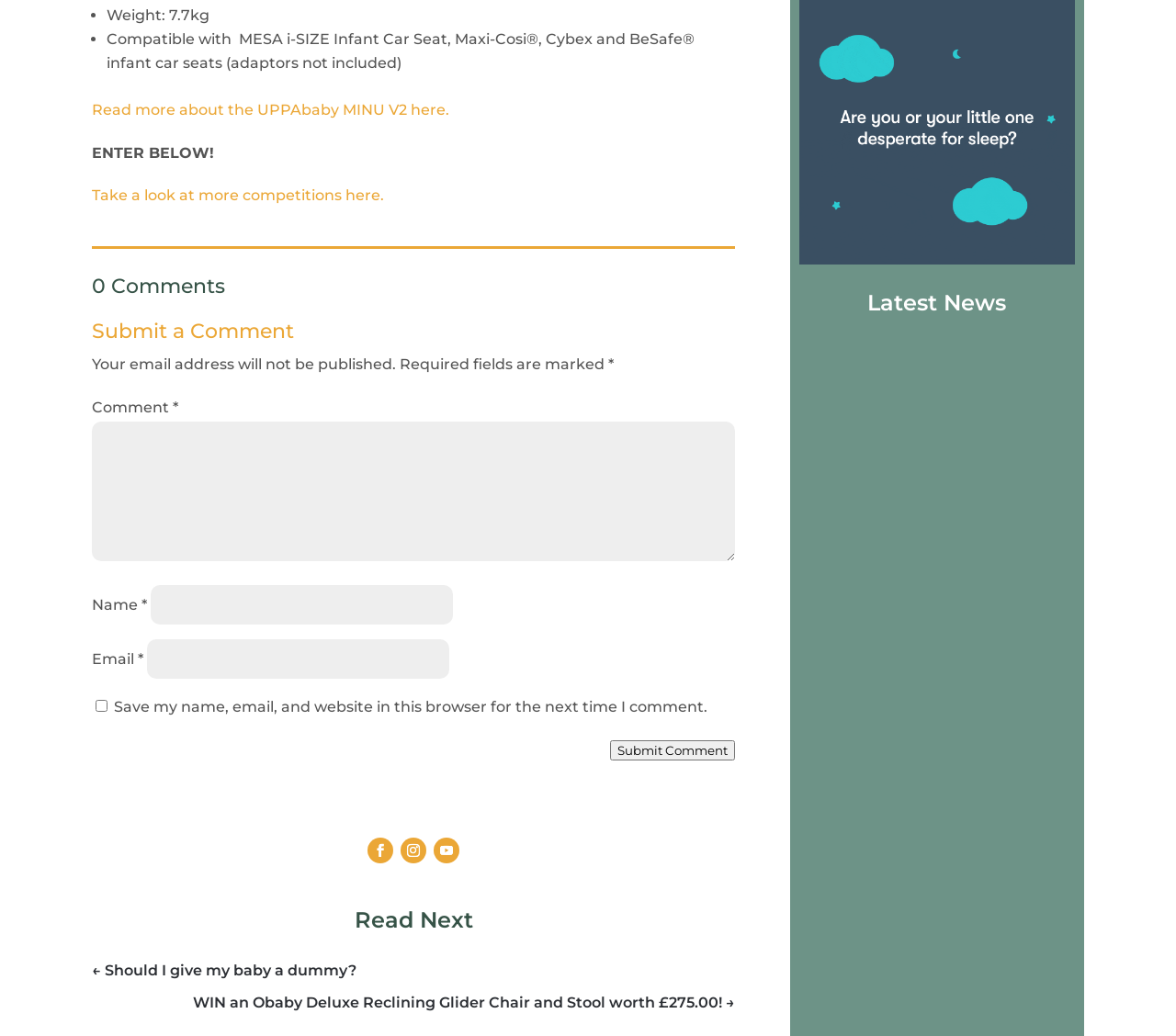What is the purpose of the checkbox?
Based on the content of the image, thoroughly explain and answer the question.

The checkbox is located below the email input field and has a label 'Save my name, email, and website in this browser for the next time I comment.' which indicates its purpose. The checkbox is an interactive element with bounding box coordinates [0.081, 0.676, 0.091, 0.687].